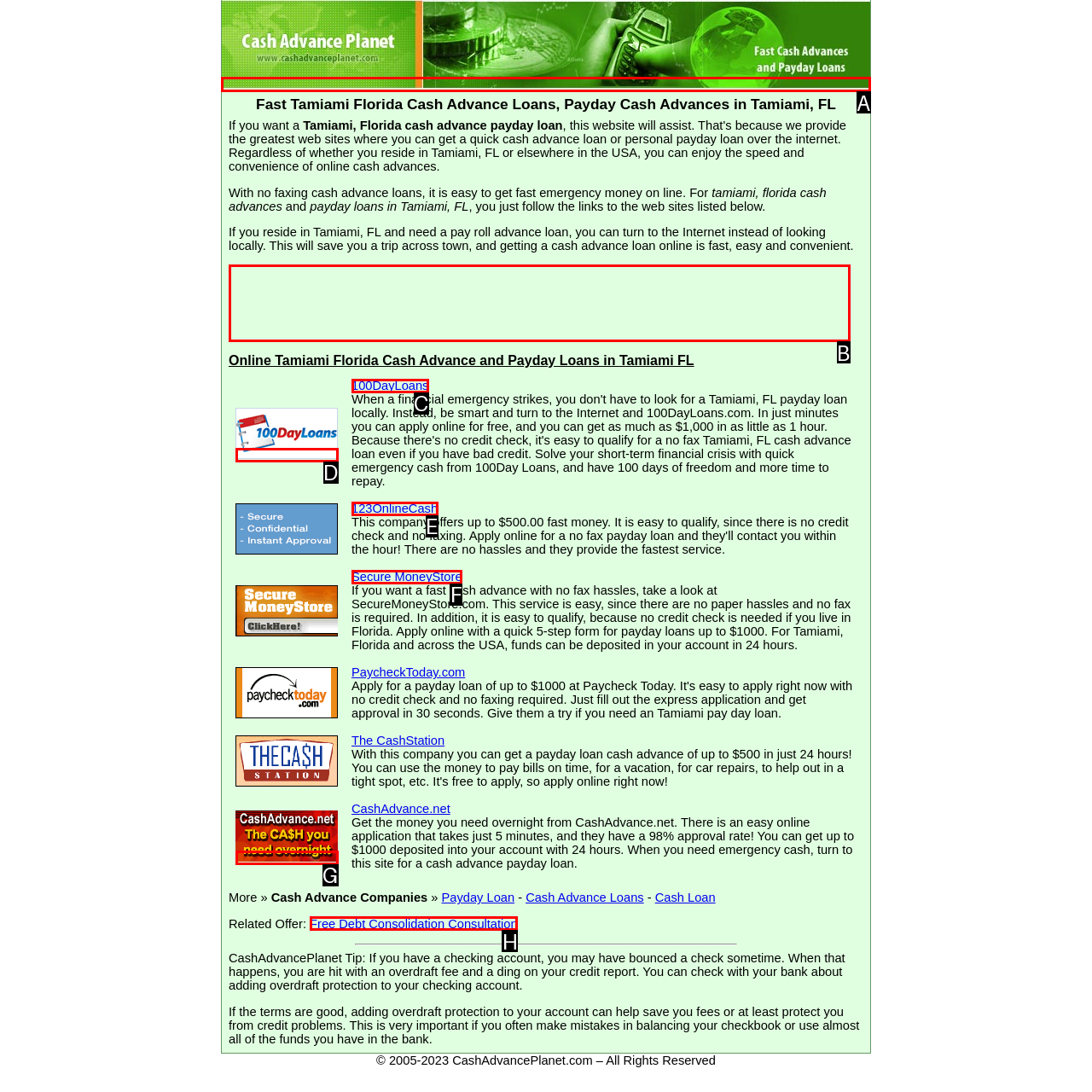Which HTML element should be clicked to perform the following task: Learn more about cash advances in Tamiami, Florida
Reply with the letter of the appropriate option.

A